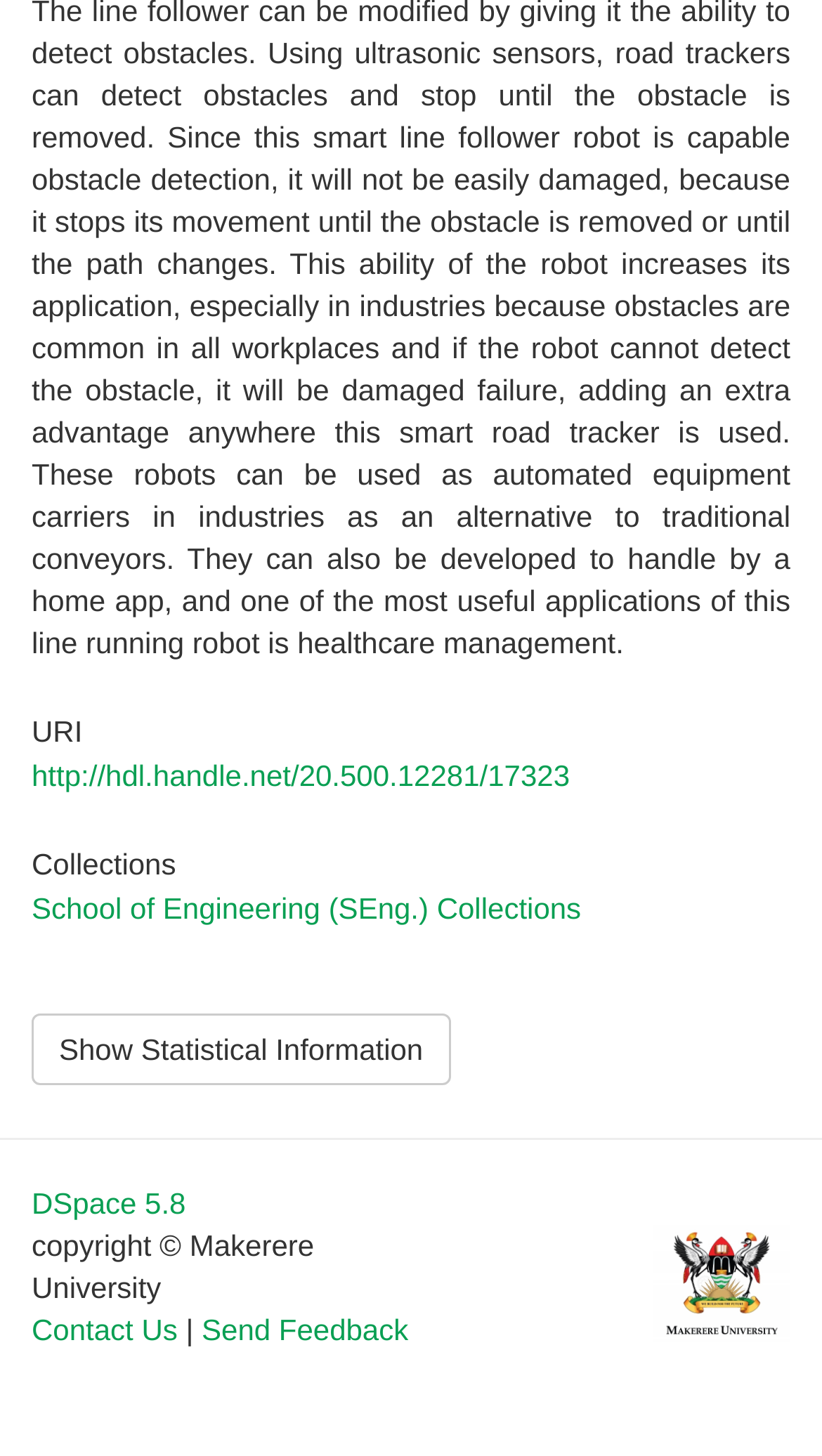Using the element description School of Engineering (SEng.) Collections, predict the bounding box coordinates for the UI element. Provide the coordinates in (top-left x, top-left y, bottom-right x, bottom-right y) format with values ranging from 0 to 1.

[0.038, 0.613, 0.707, 0.636]